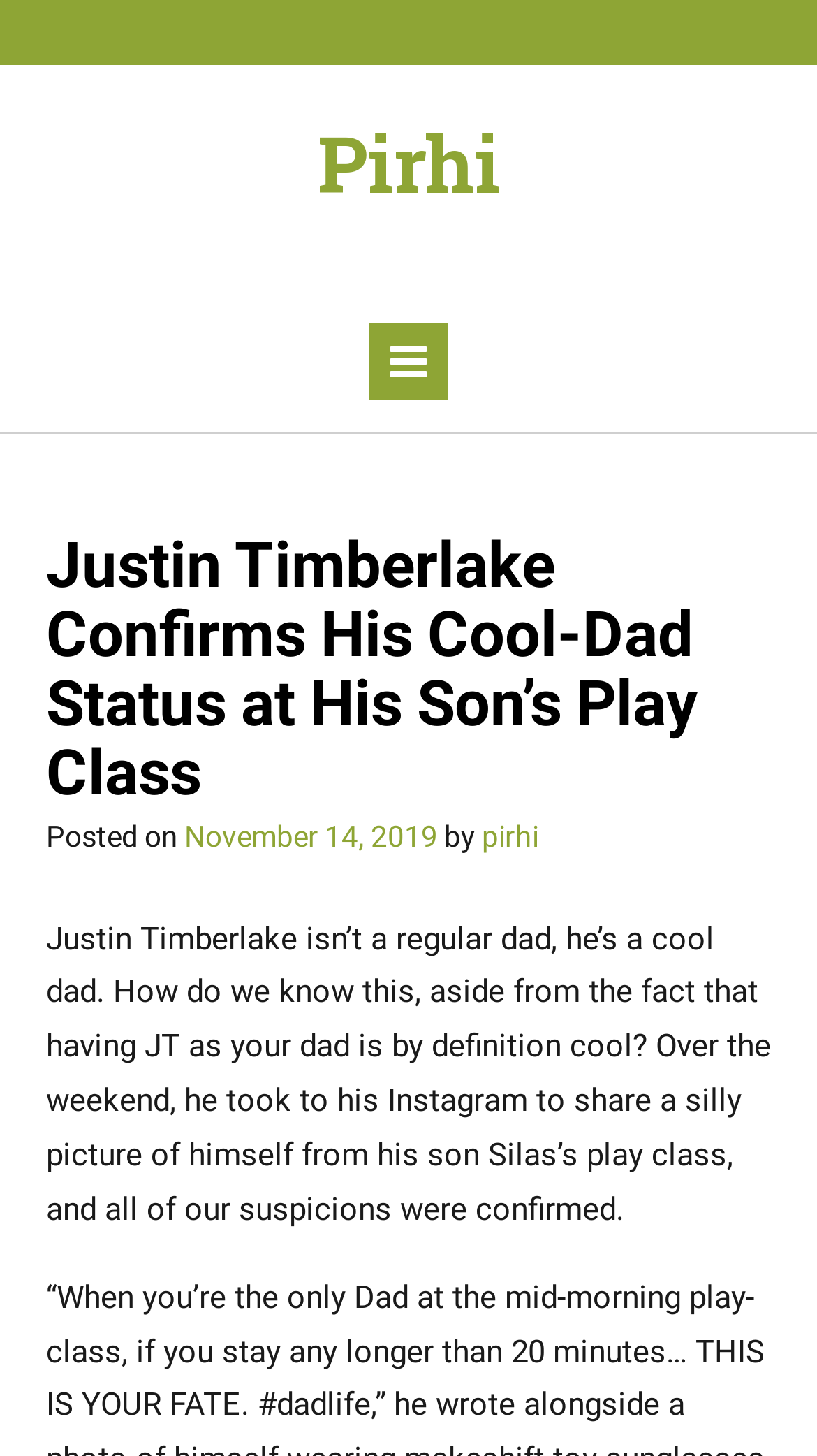What is the name of Justin Timberlake's son?
Give a thorough and detailed response to the question.

The name of Justin Timberlake's son can be inferred from the text 'from his son Silas’s play class', which mentions Silas as the son of Justin Timberlake.